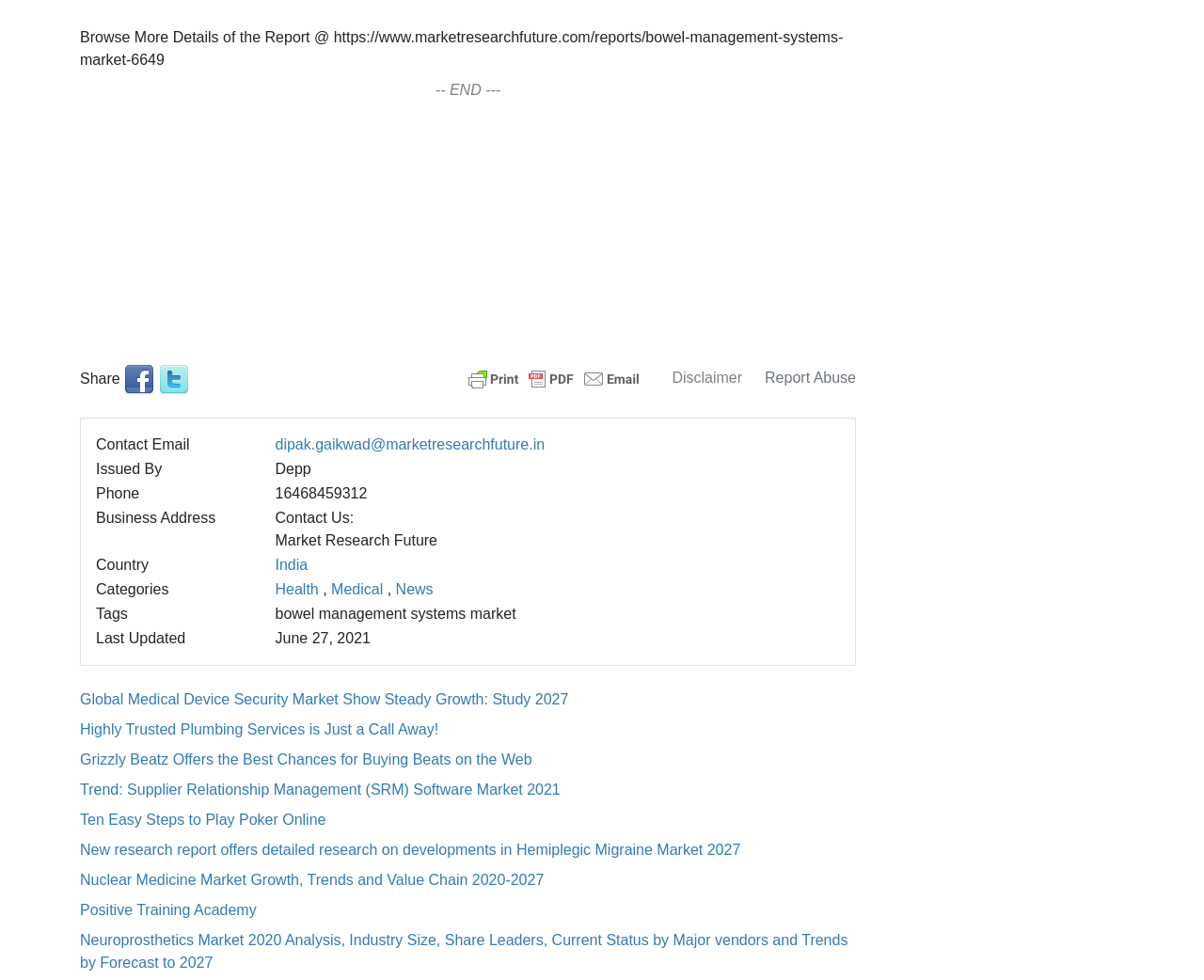Specify the bounding box coordinates of the element's region that should be clicked to achieve the following instruction: "Share on Facebook". The bounding box coordinates consist of four float numbers between 0 and 1, in the format [left, top, right, bottom].

[0.103, 0.186, 0.128, 0.202]